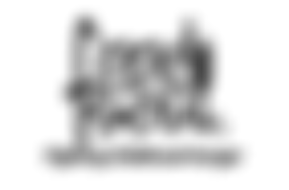What is the organization's mission?
Please answer the question as detailed as possible.

The caption states that the organization's mission is to address food insecurity and support families in need, which implies that their primary goal is to combat hunger and provide nourishment to those who need it.